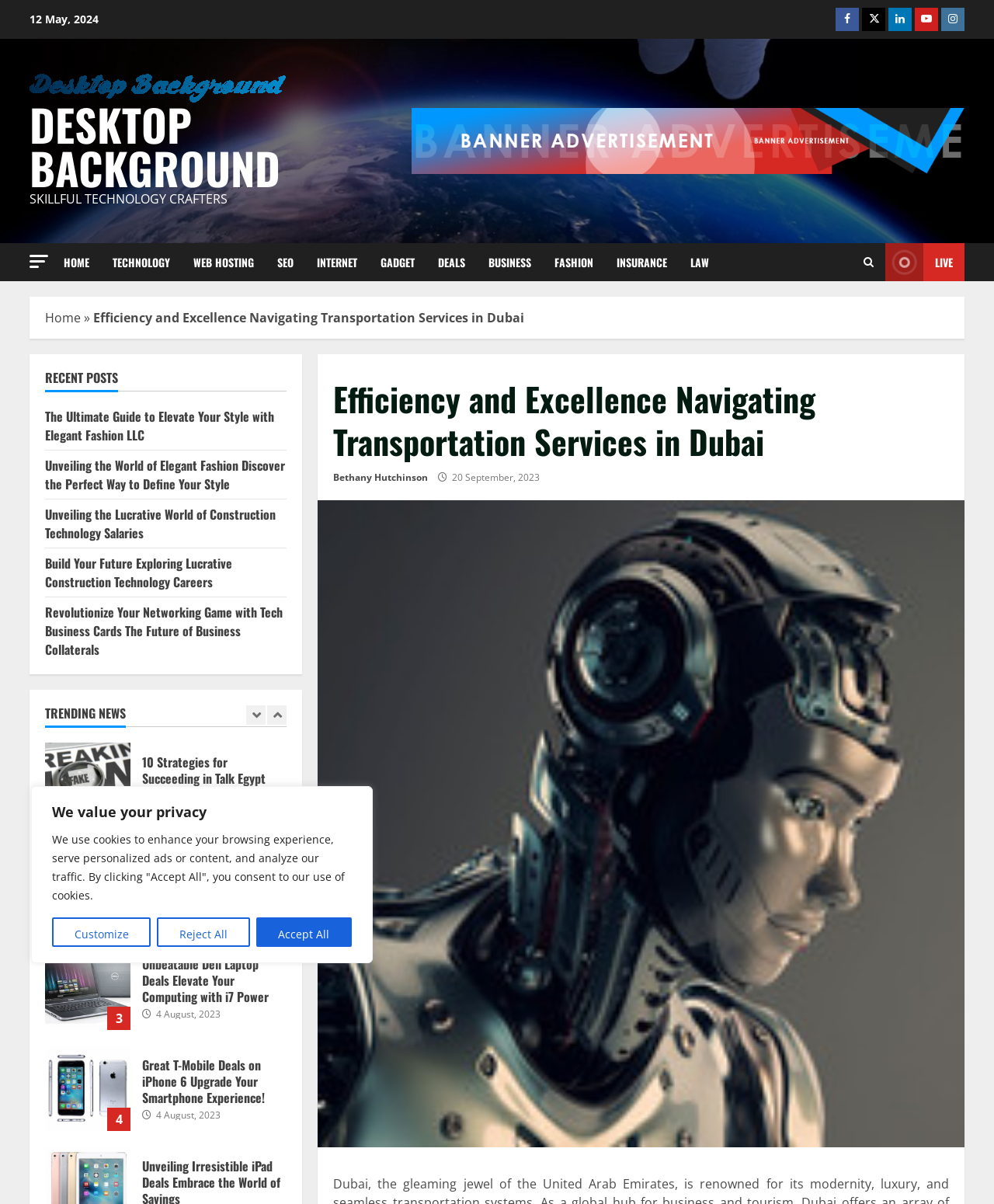Please identify the bounding box coordinates of the area that needs to be clicked to follow this instruction: "Click on Windows App Development".

None